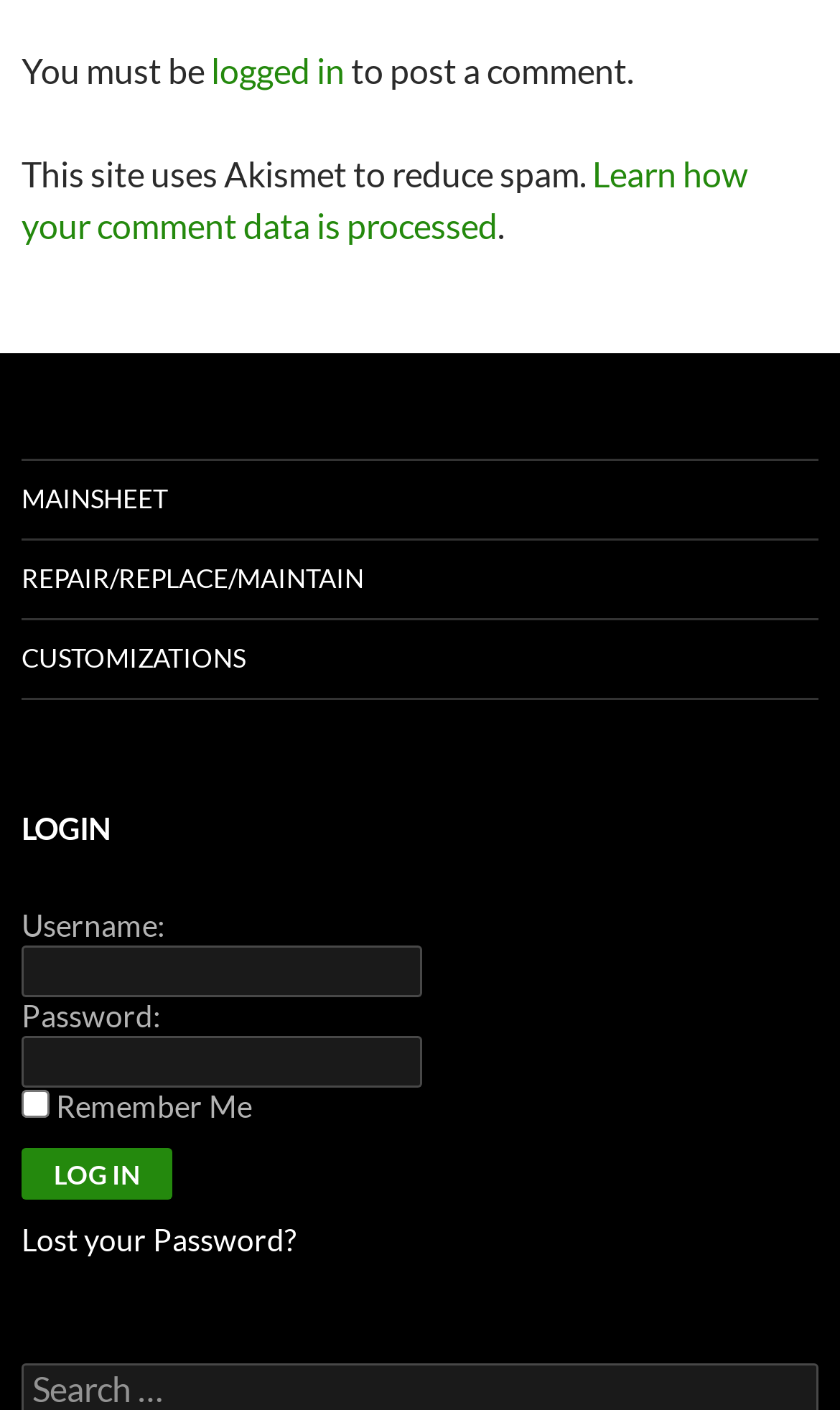Answer the question below with a single word or a brief phrase: 
How many links are available on the page?

5